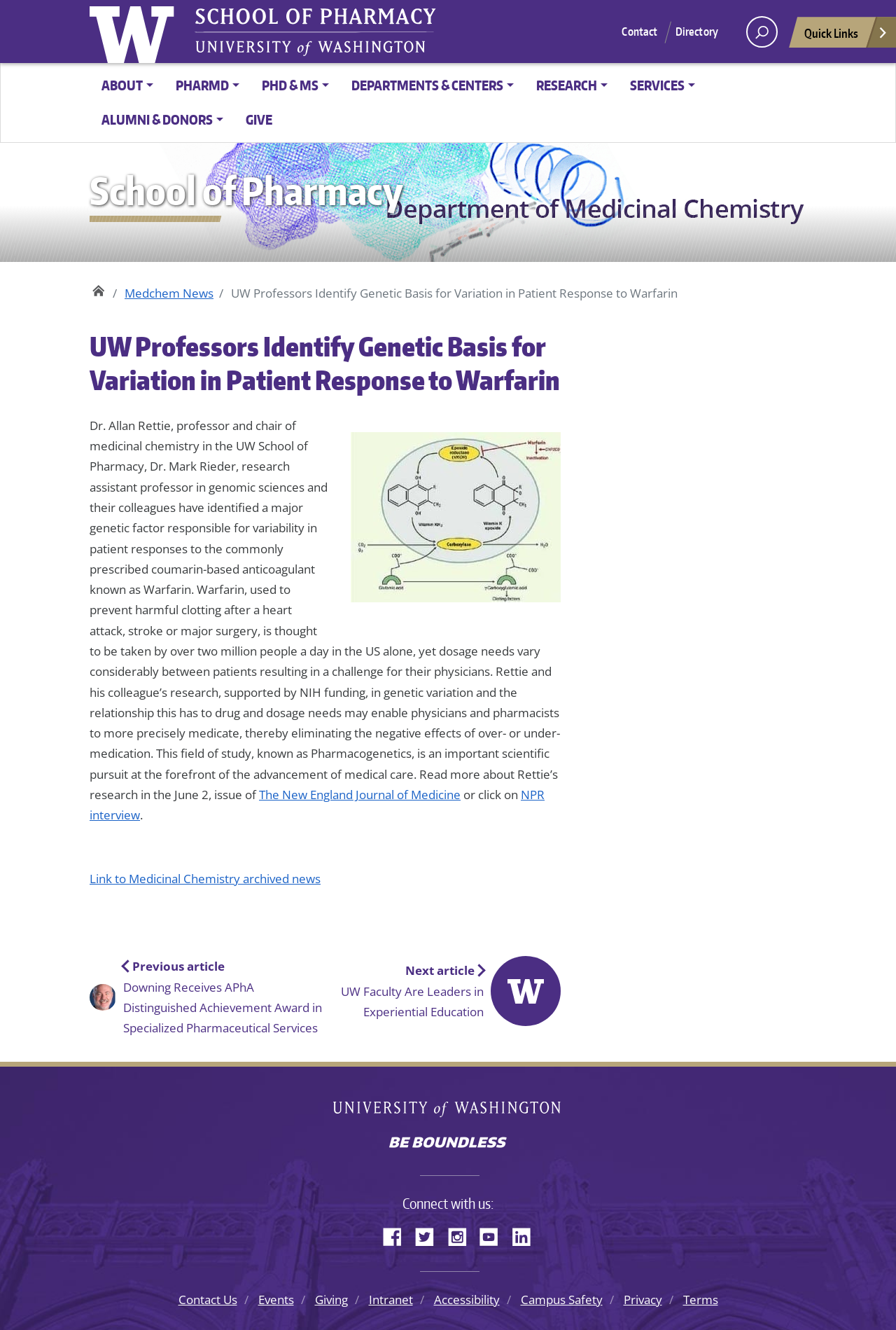Find the bounding box coordinates of the element to click in order to complete the given instruction: "Click on the 'UW School of Pharmacy Home' link."

[0.1, 0.0, 0.202, 0.047]